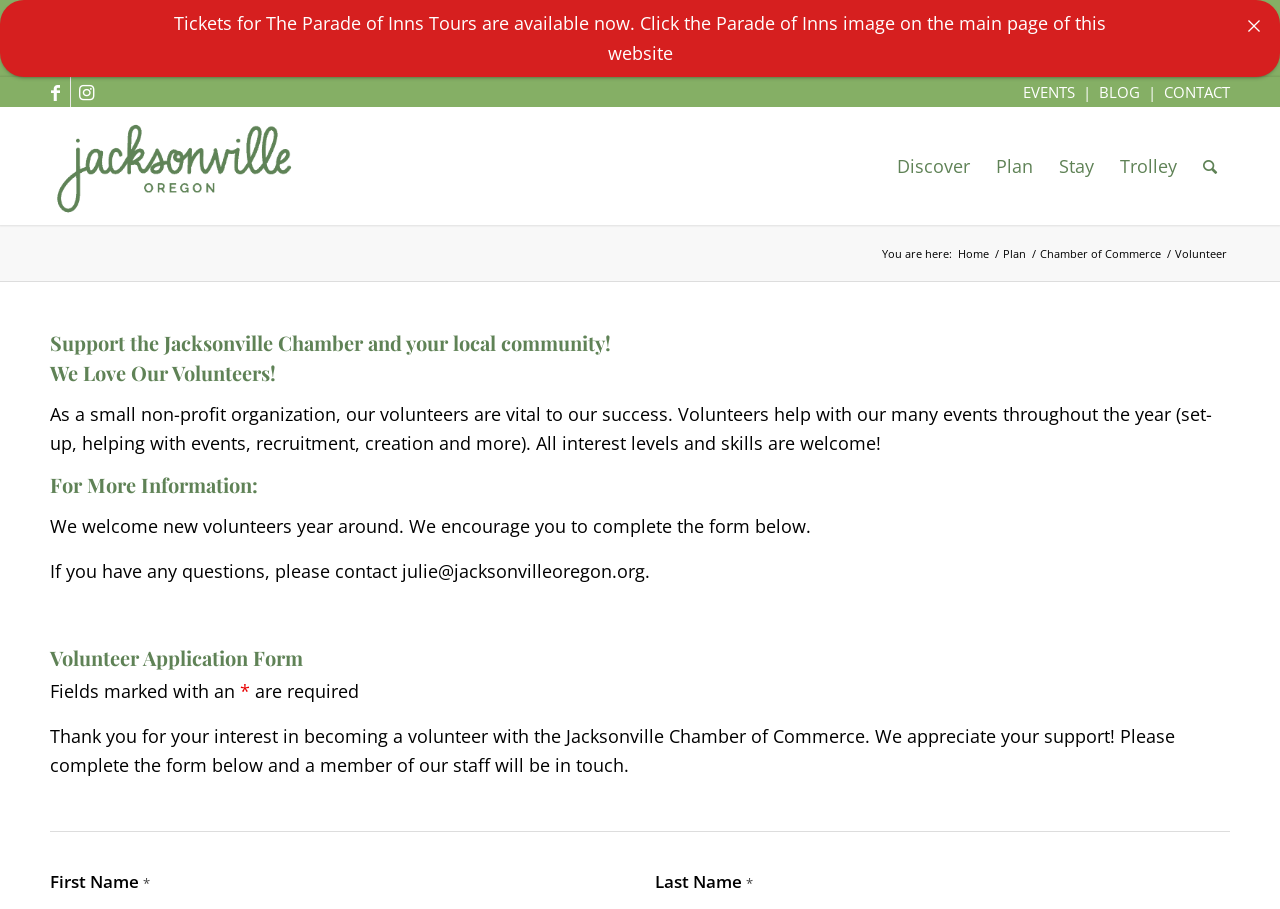Provide a brief response using a word or short phrase to this question:
What is the name of the organization?

Jacksonville Oregon Chamber of Commerce